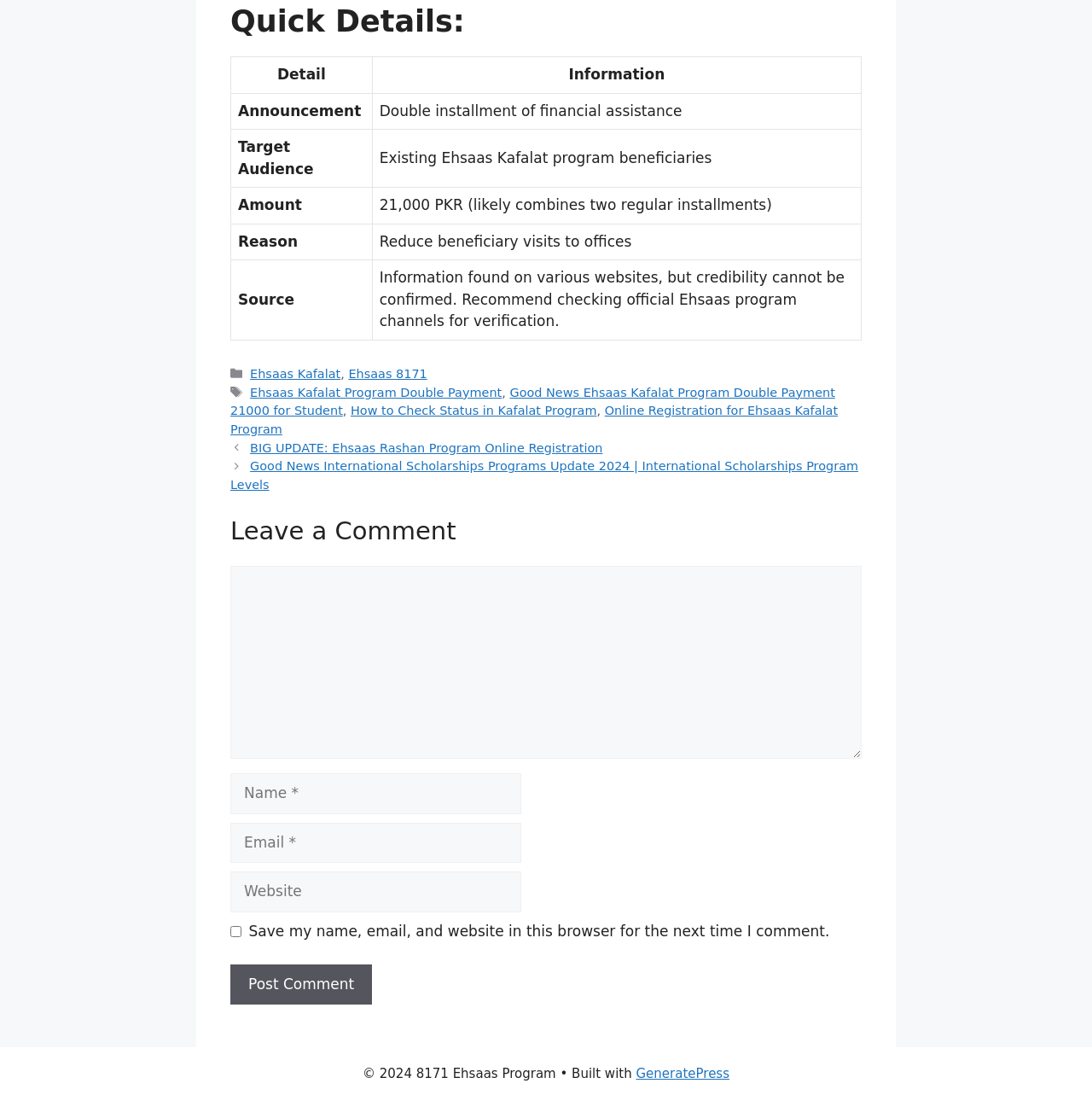How can one check their status in the Kafalat program? Using the information from the screenshot, answer with a single word or phrase.

Online